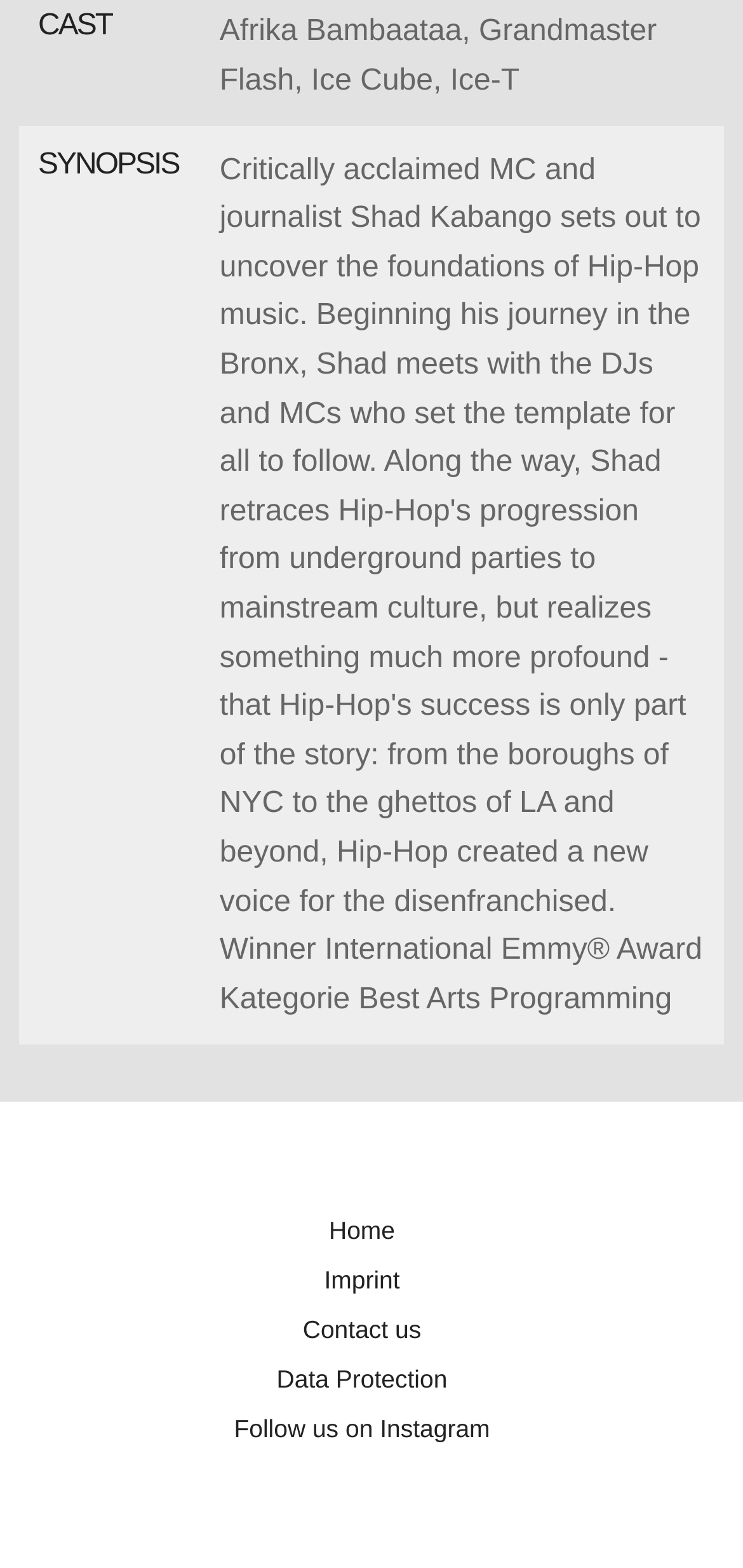Give the bounding box coordinates for the element described by: "Home".

[0.443, 0.776, 0.532, 0.794]